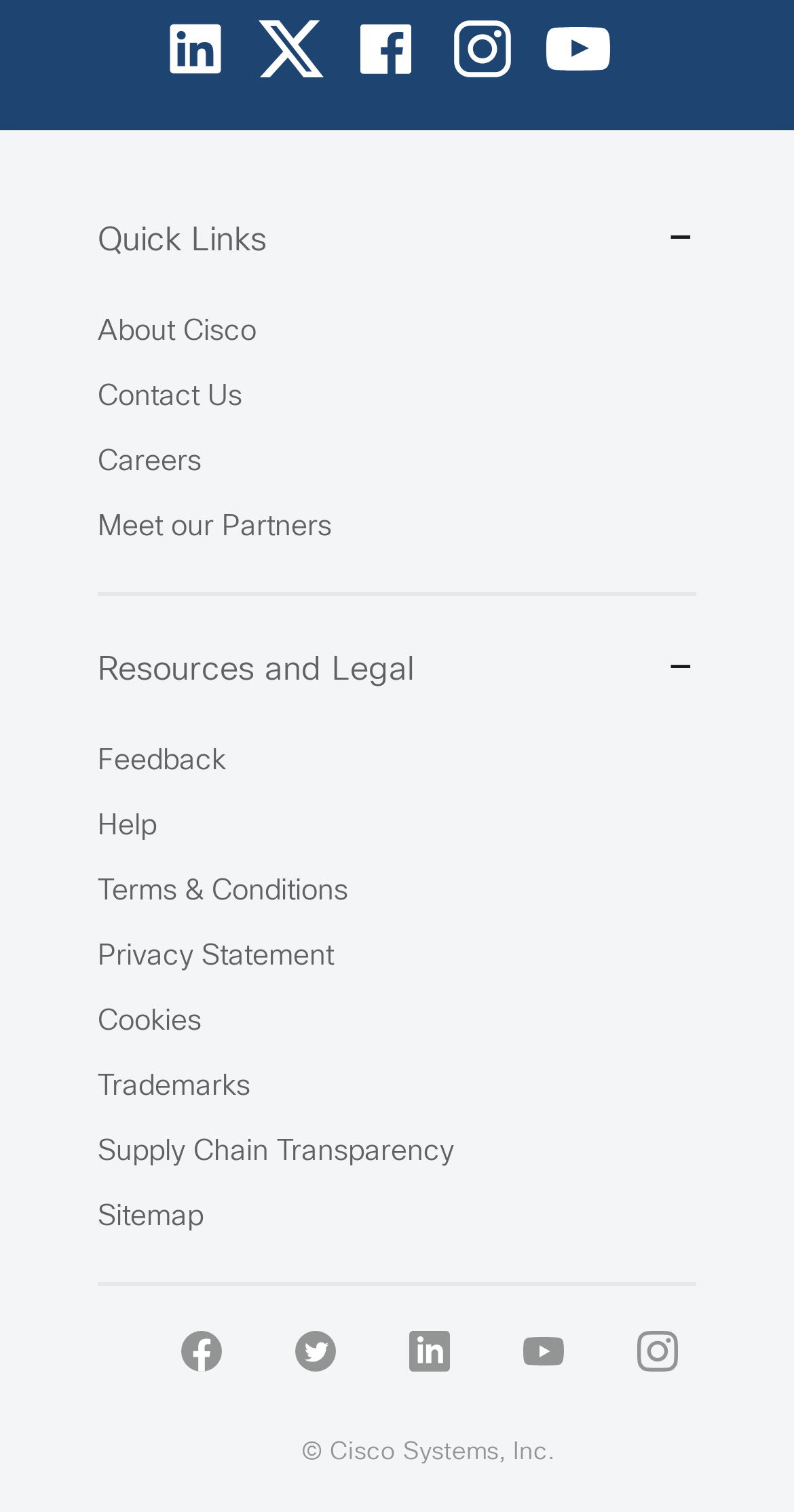Use a single word or phrase to answer the question:
How many links are in the 'Resources and Legal' section?

7